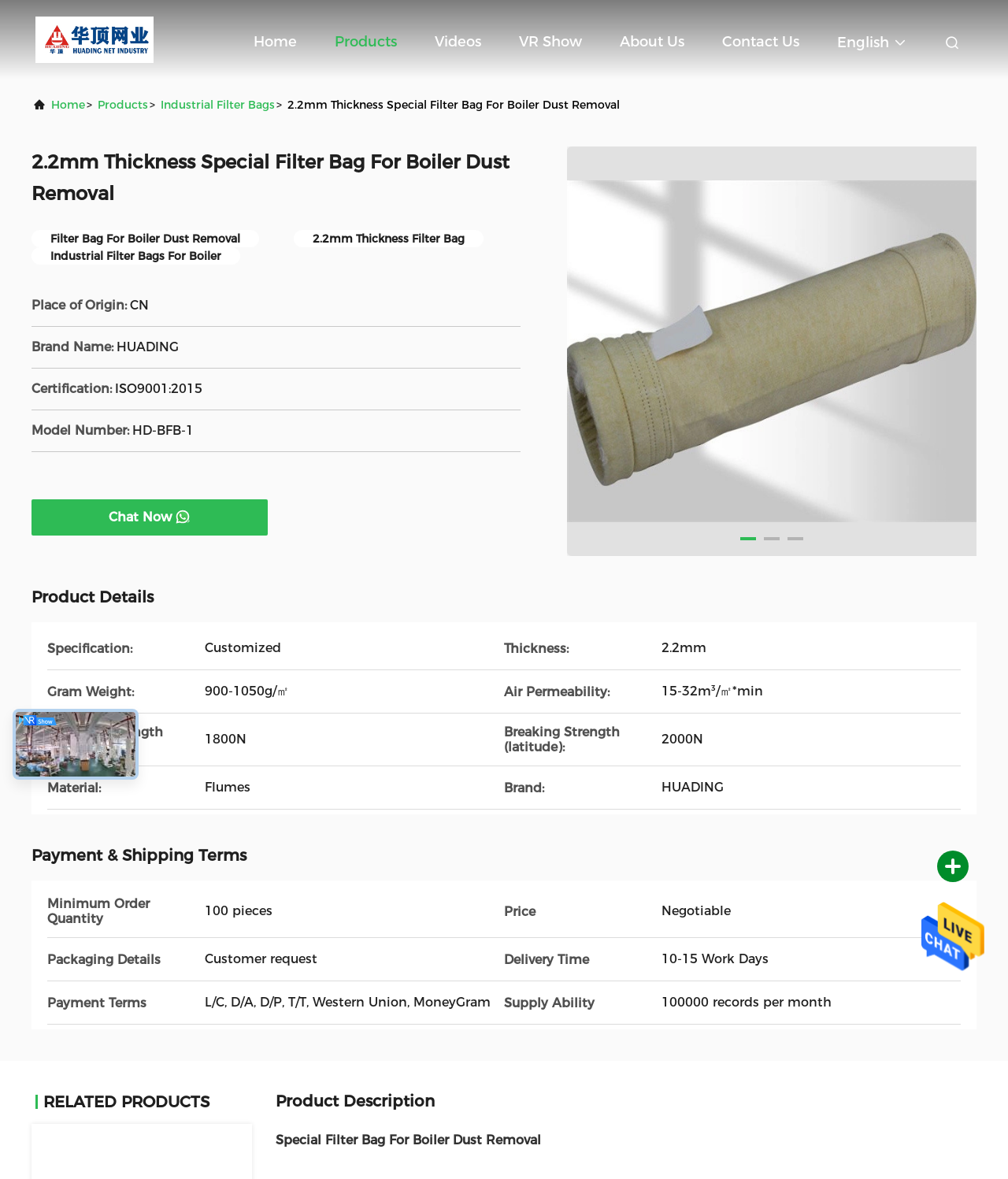Specify the bounding box coordinates for the region that must be clicked to perform the given instruction: "Go to Home".

[0.252, 0.015, 0.295, 0.055]